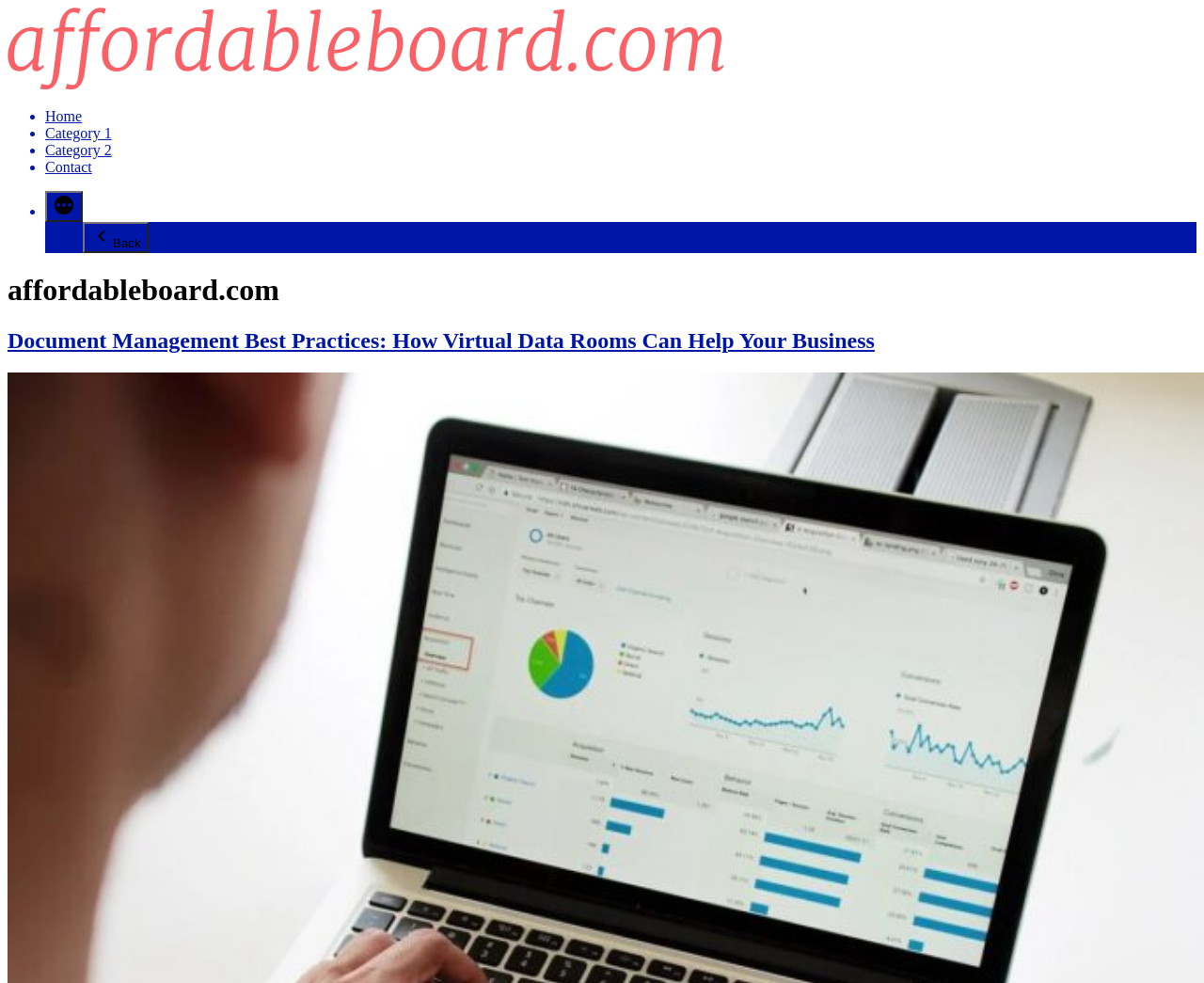Please locate the bounding box coordinates of the region I need to click to follow this instruction: "contact us".

[0.038, 0.162, 0.076, 0.178]